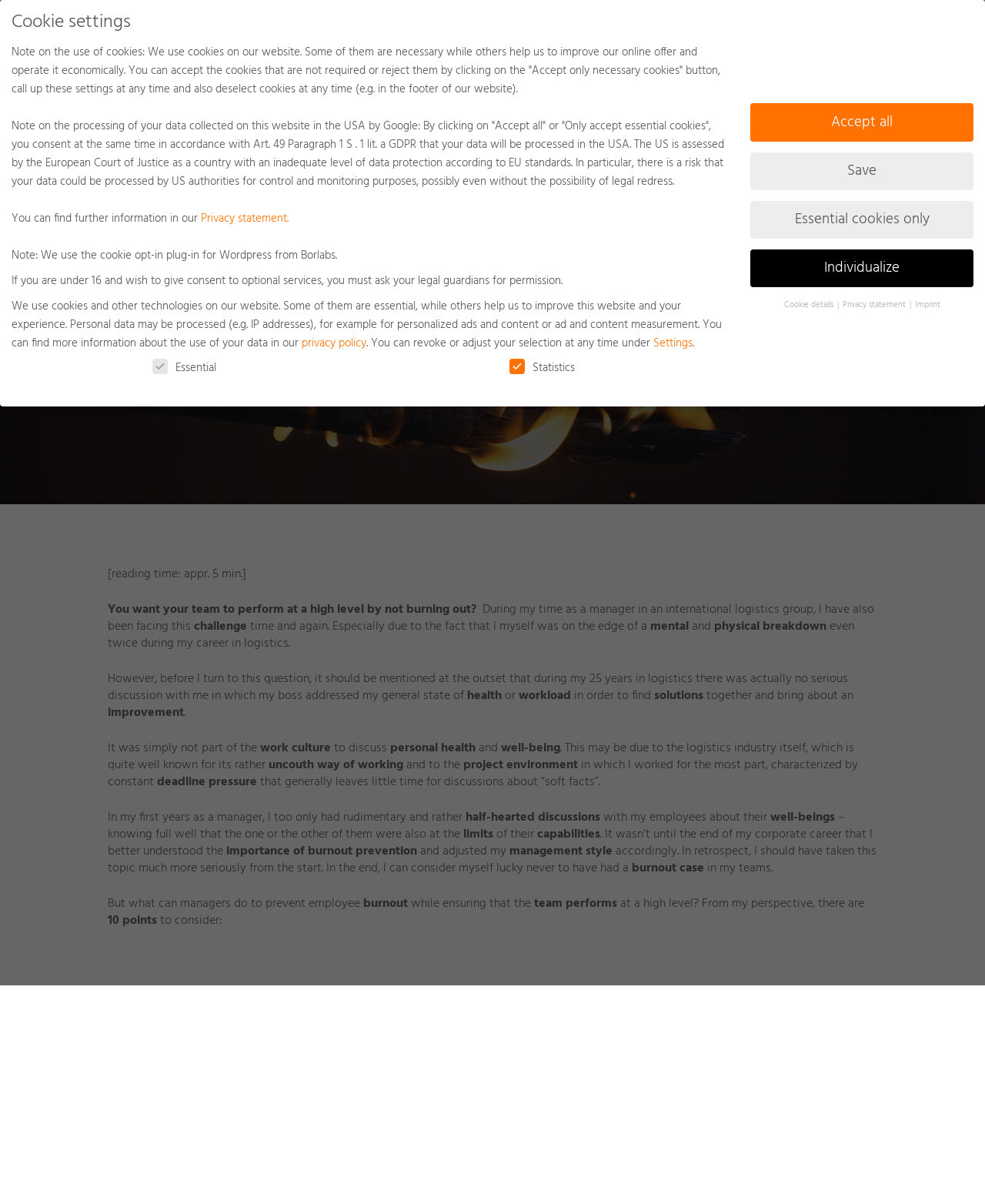What is the primary heading on this webpage?

BURNOUT PREVENTION: “HELP, MY TEAM IS BURNING OUT!”